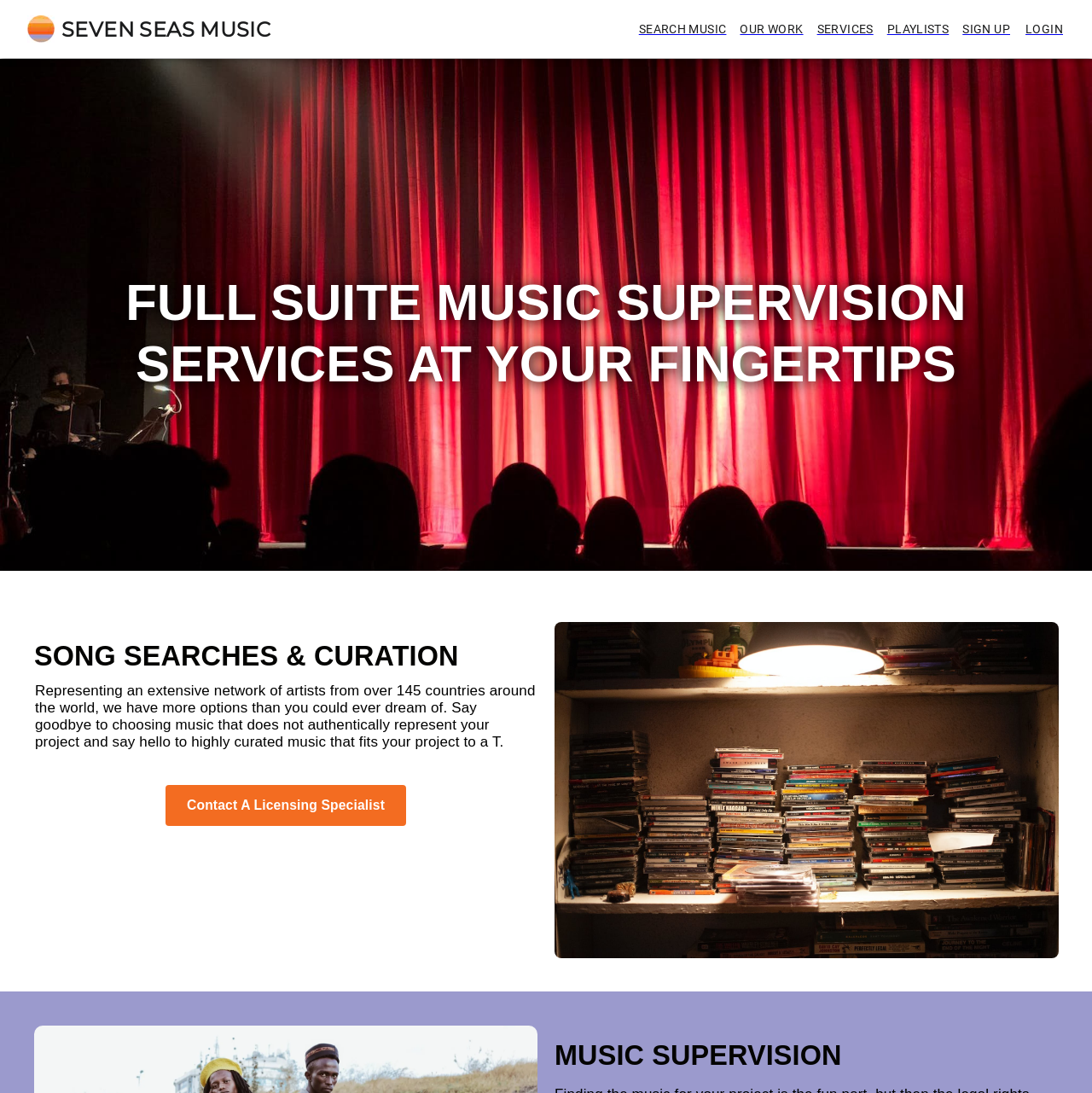Please give a one-word or short phrase response to the following question: 
What services does the company offer?

Music Supervision, Song Searches & Curation